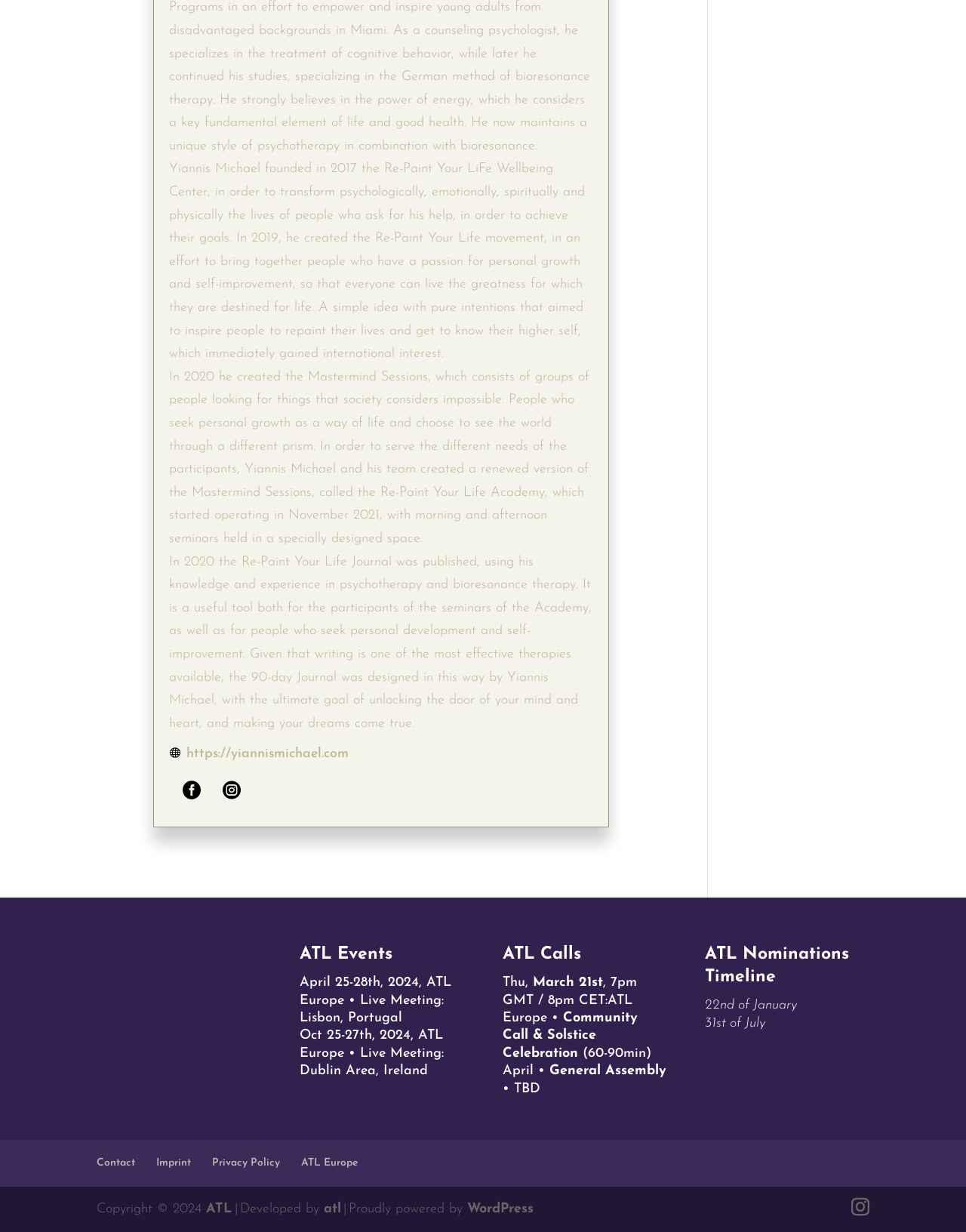Find the bounding box coordinates for the area you need to click to carry out the instruction: "view ATL Europe". The coordinates should be four float numbers between 0 and 1, indicated as [left, top, right, bottom].

[0.312, 0.94, 0.37, 0.949]